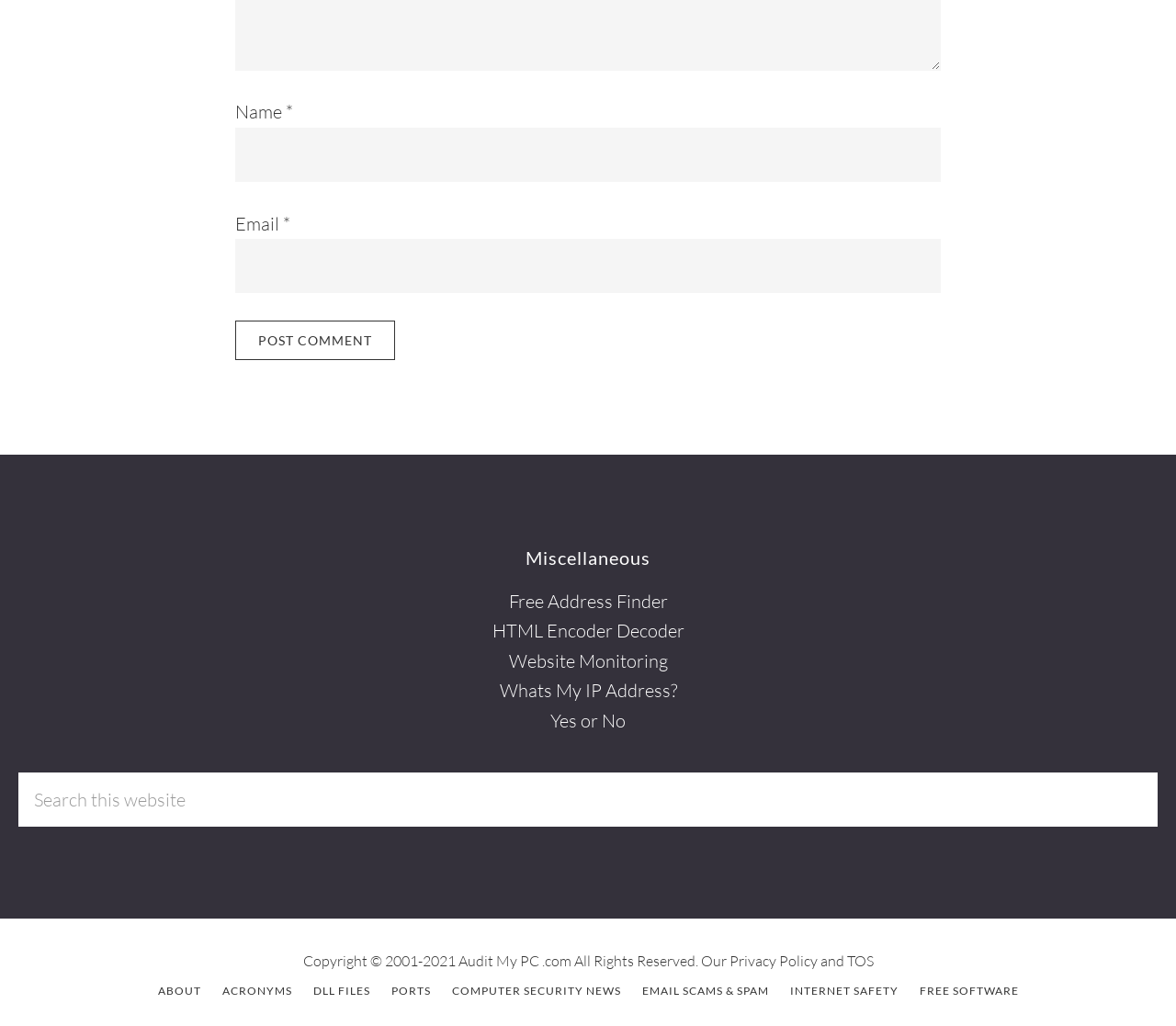Locate the bounding box of the UI element described by: "parent_node: Name * name="author"" in the given webpage screenshot.

[0.2, 0.124, 0.8, 0.177]